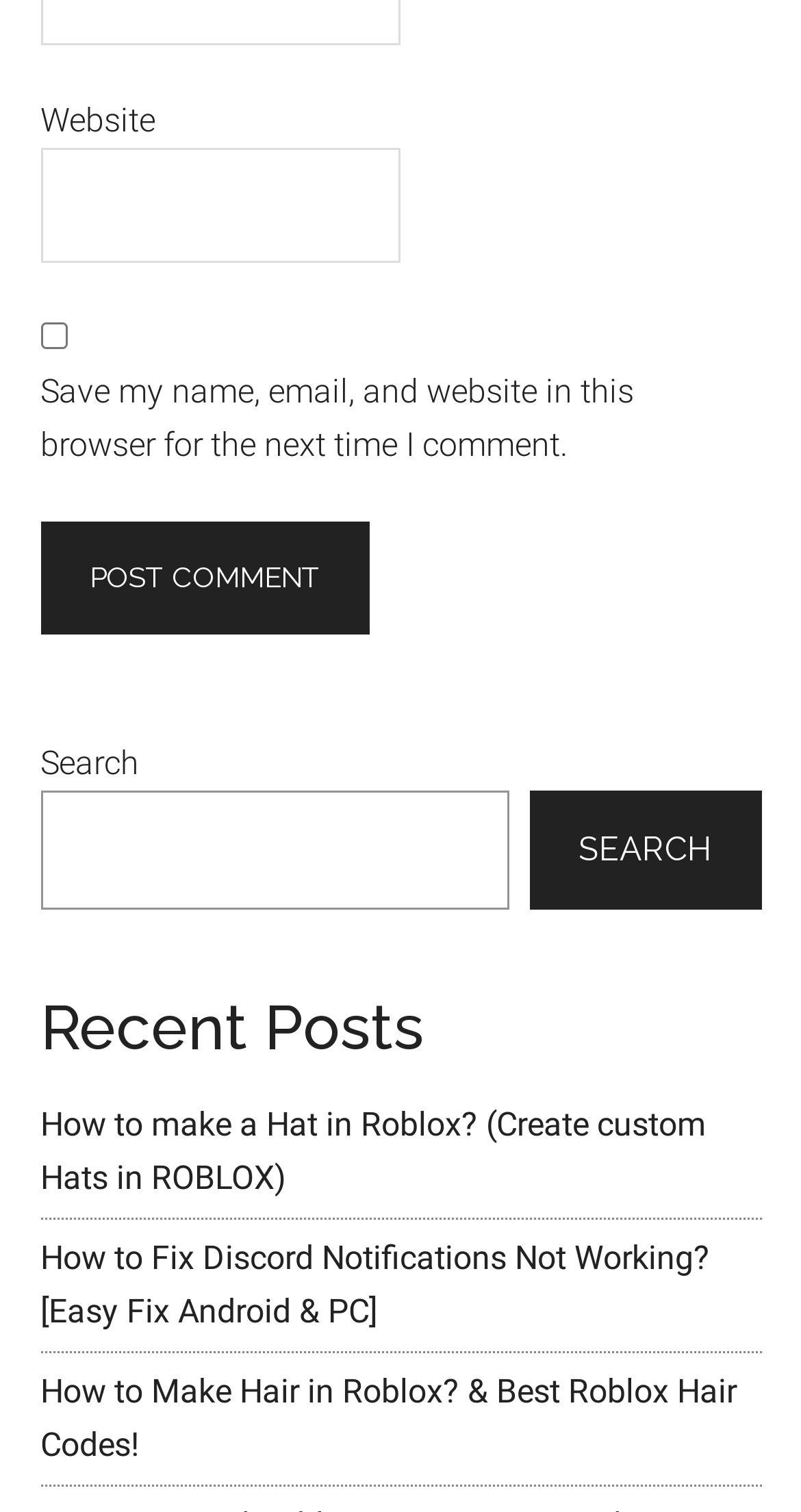Locate the bounding box of the UI element with the following description: "Search".

[0.66, 0.523, 0.95, 0.602]